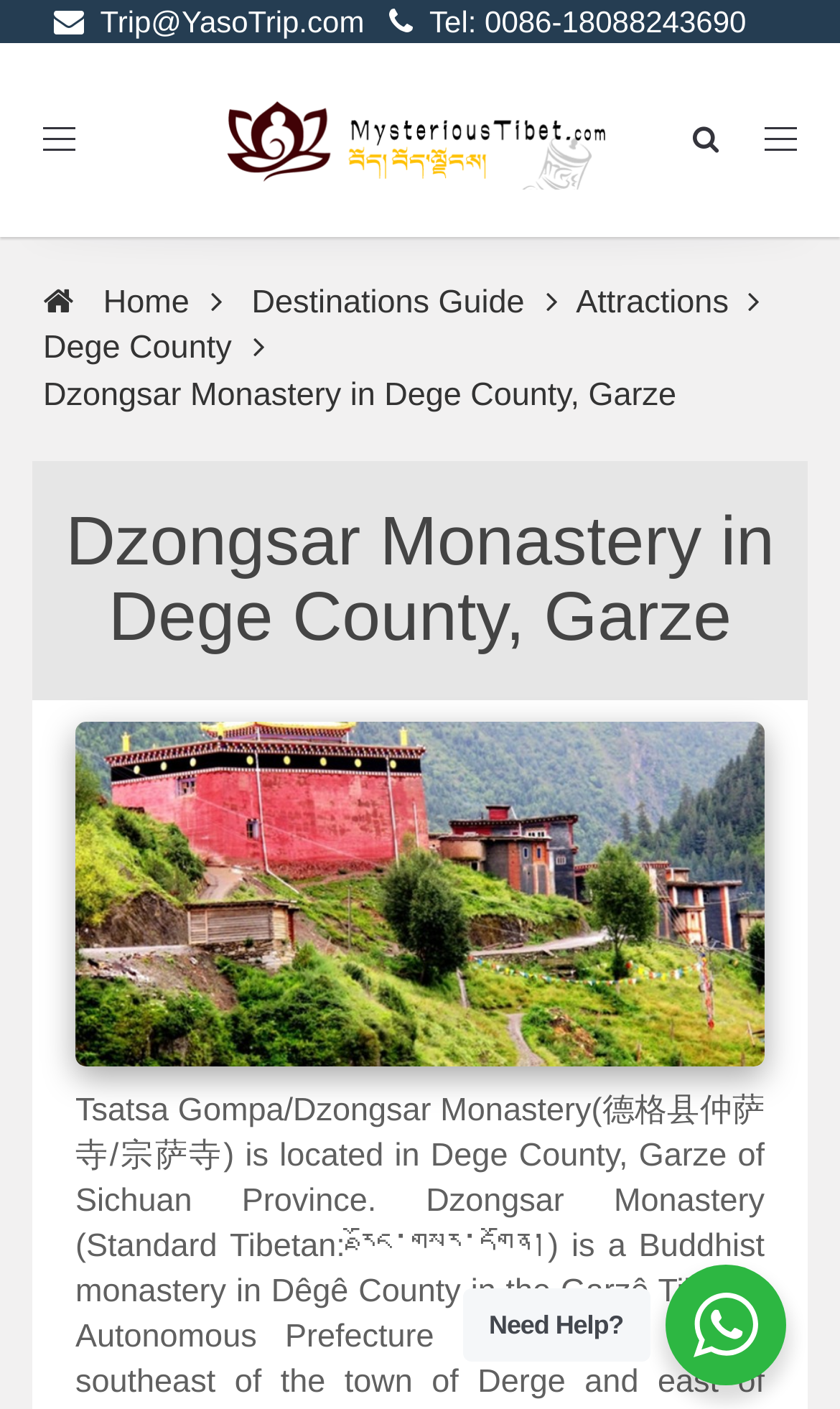Articulate a detailed summary of the webpage's content and design.

The webpage is about Dzongsar Monastery in Dege County, Garze, Sichuan Province. At the top left corner, there is a button labeled "Toggle navigation". Next to it, on the top right corner, there are two lines of contact information: an email address and a phone number. 

Below the contact information, there are several links: "Home", "Destinations Guide", and "Attractions" are placed horizontally, with "Home" on the left and "Attractions" on the right. 

Further down, there is a link to "Dege County" on the left, followed by a heading and a static text, both with the same title "Dzongsar Monastery in Dege County, Garze". The heading is more prominent and spans the entire width of the page. 

Below the heading, there is a large image of Dzongsar Monastery, taking up most of the page's width. On the bottom right corner, there is a static text "Need Help?".